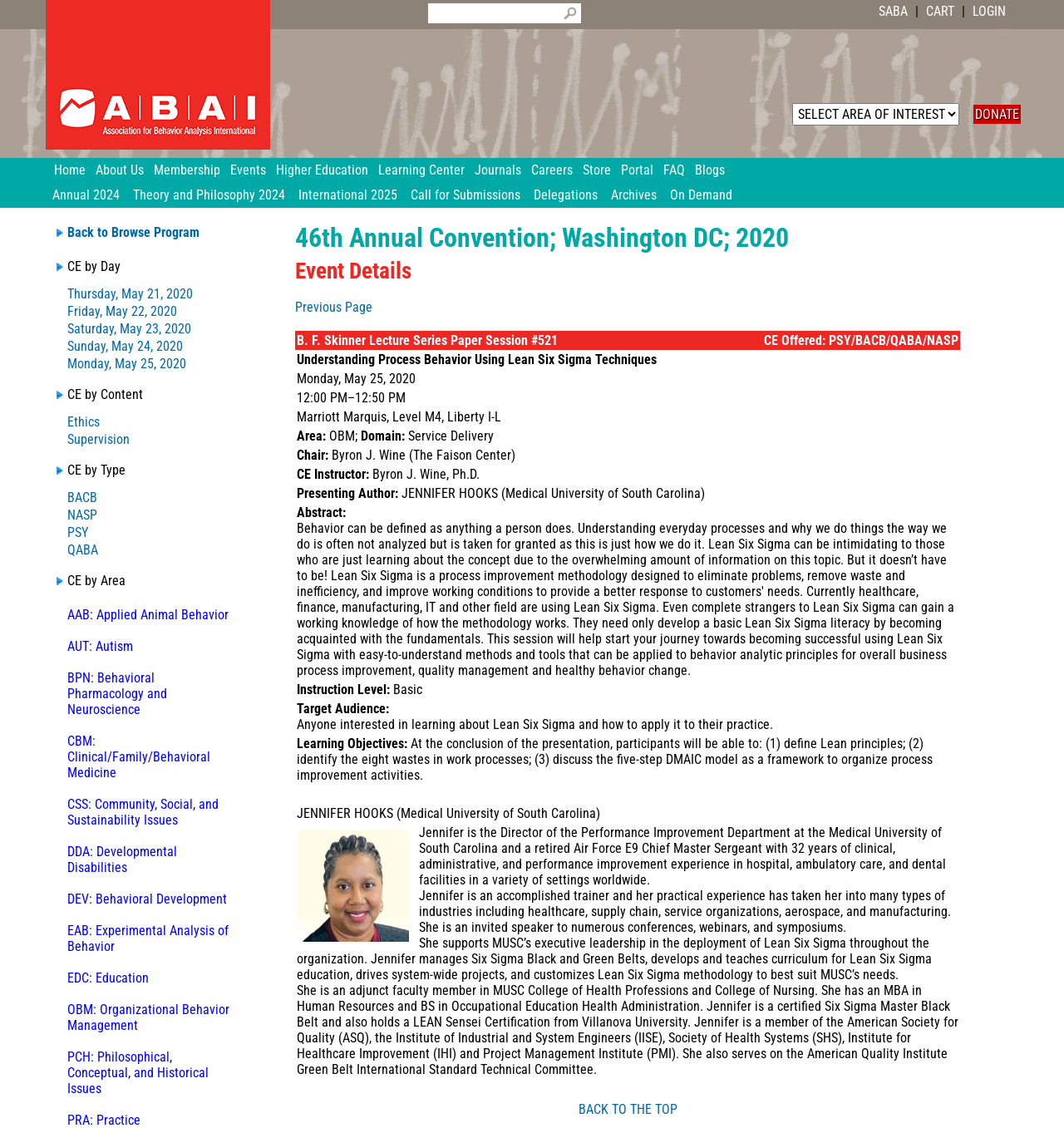What is the location of the session 'Understanding Process Behavior Using Lean Six Sigma Techniques'?
Utilize the information in the image to give a detailed answer to the question.

I found the answer by looking at the table cell containing the location information, which lists the location as 'Marriott Marquis, Level M4, Liberty I-L'.